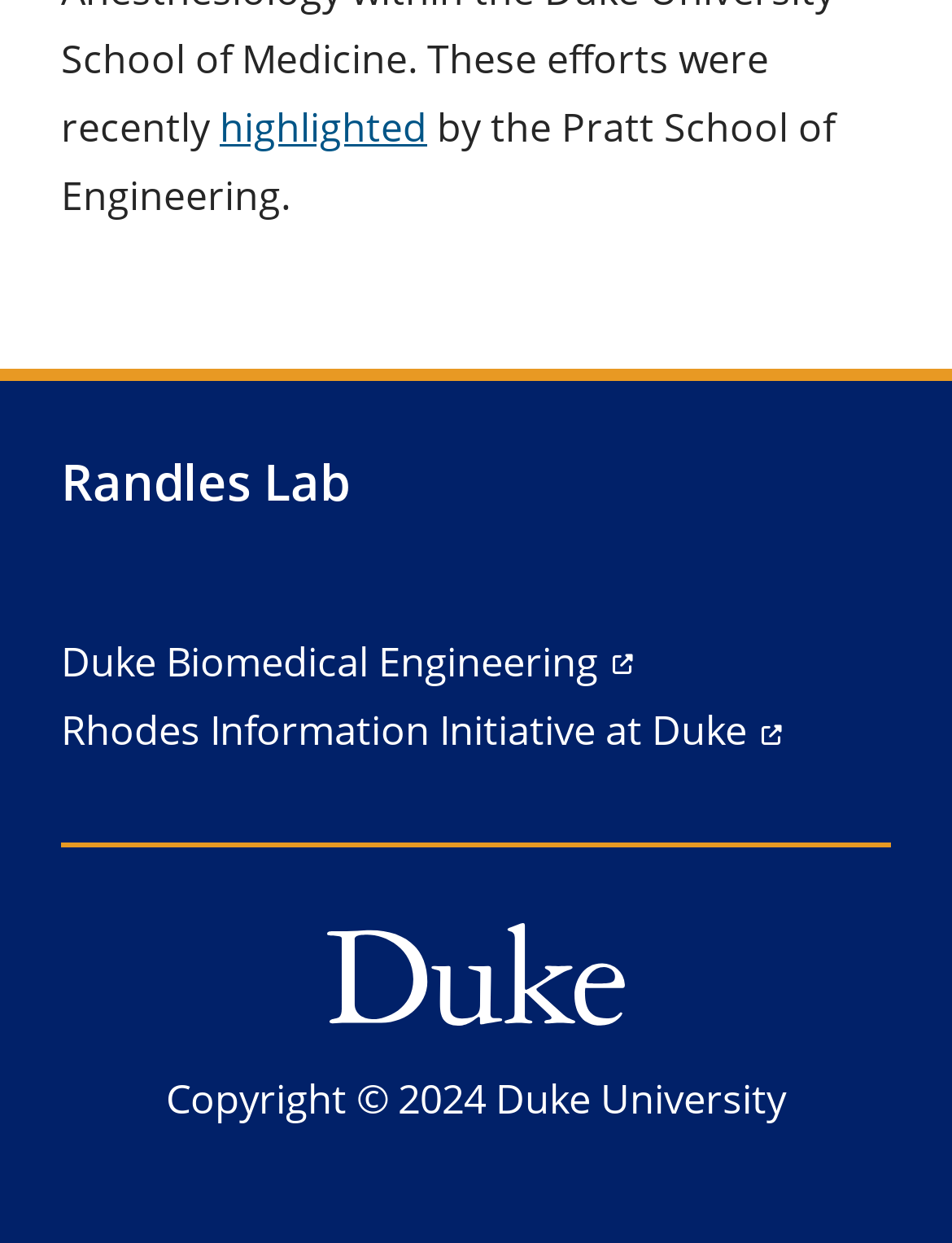Please answer the following question using a single word or phrase: What is the name of the university?

Duke University